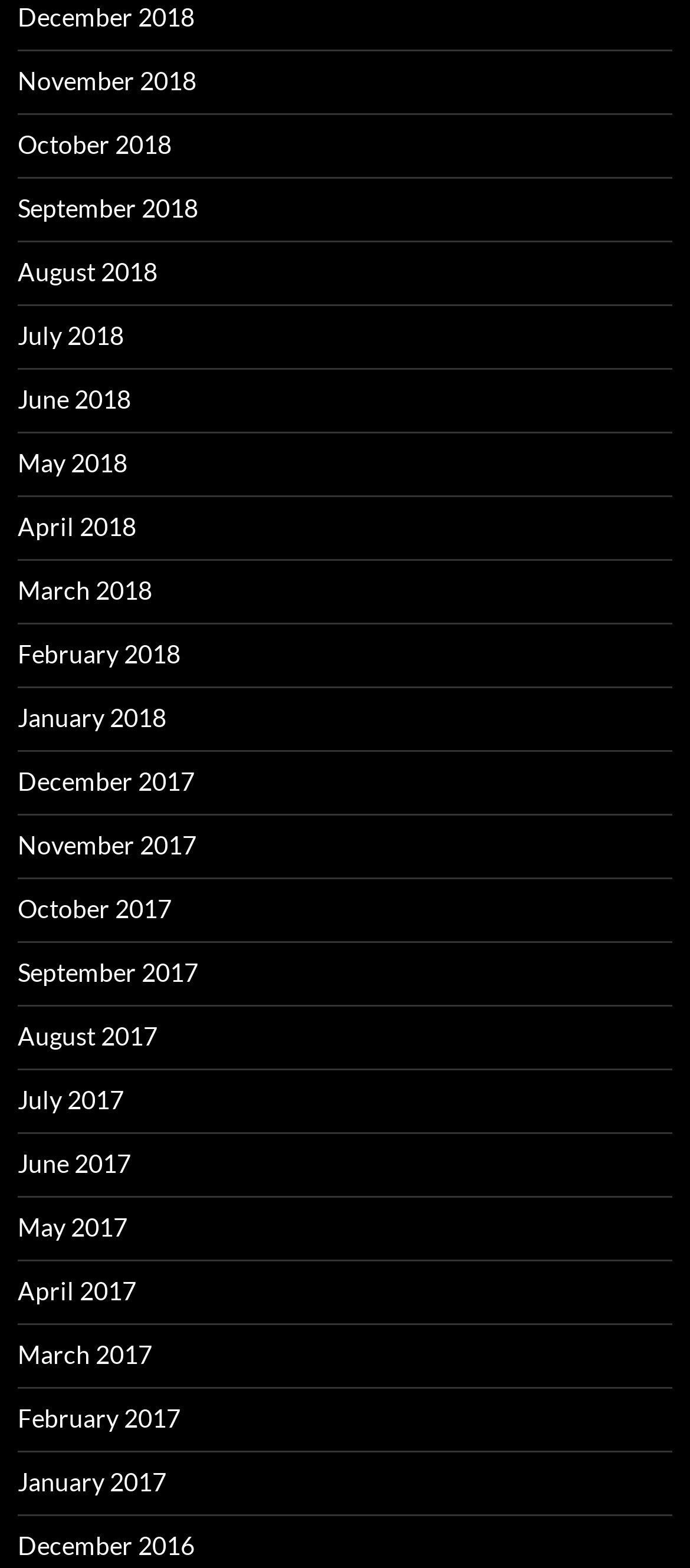Please determine the bounding box coordinates of the element's region to click for the following instruction: "view January 2017".

[0.026, 0.935, 0.241, 0.954]